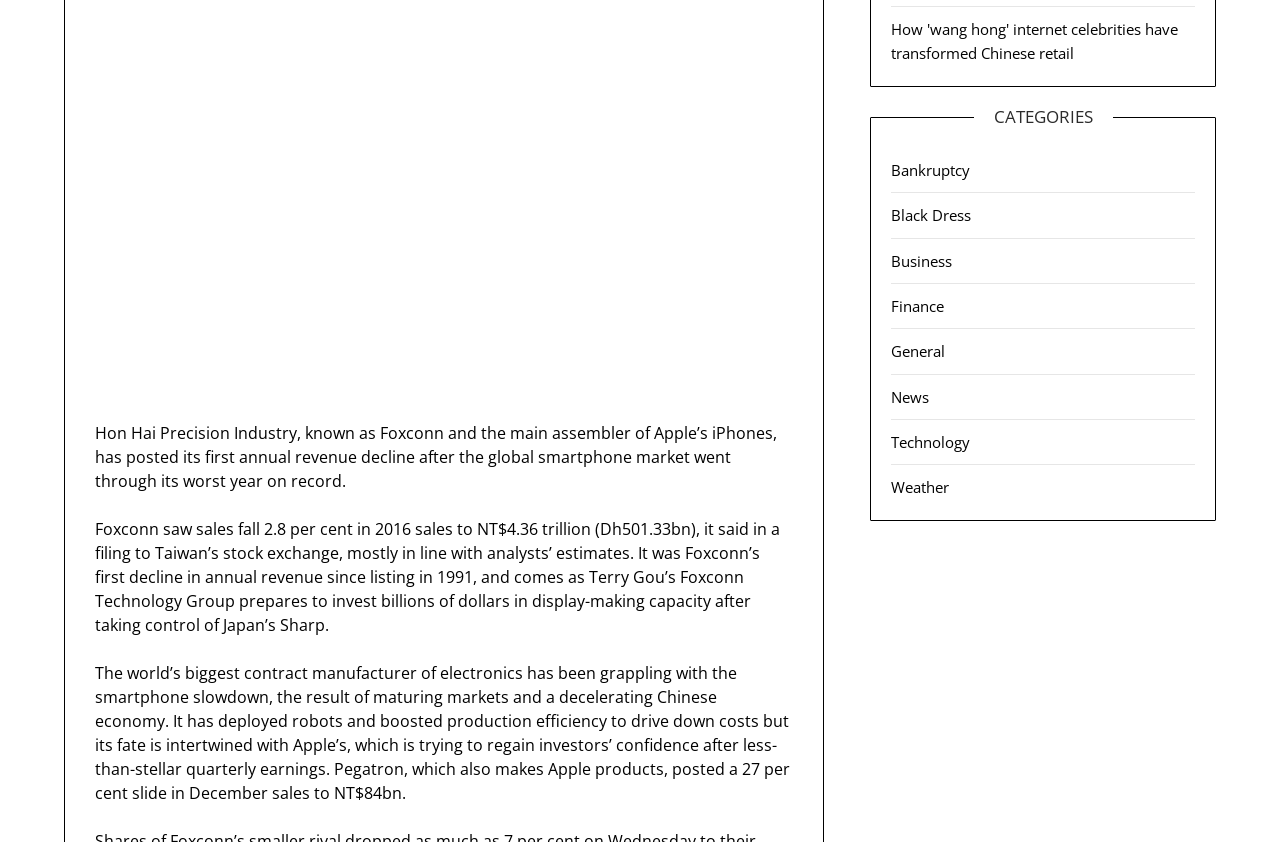Using the element description Weather, predict the bounding box coordinates for the UI element. Provide the coordinates in (top-left x, top-left y, bottom-right x, bottom-right y) format with values ranging from 0 to 1.

[0.696, 0.567, 0.742, 0.591]